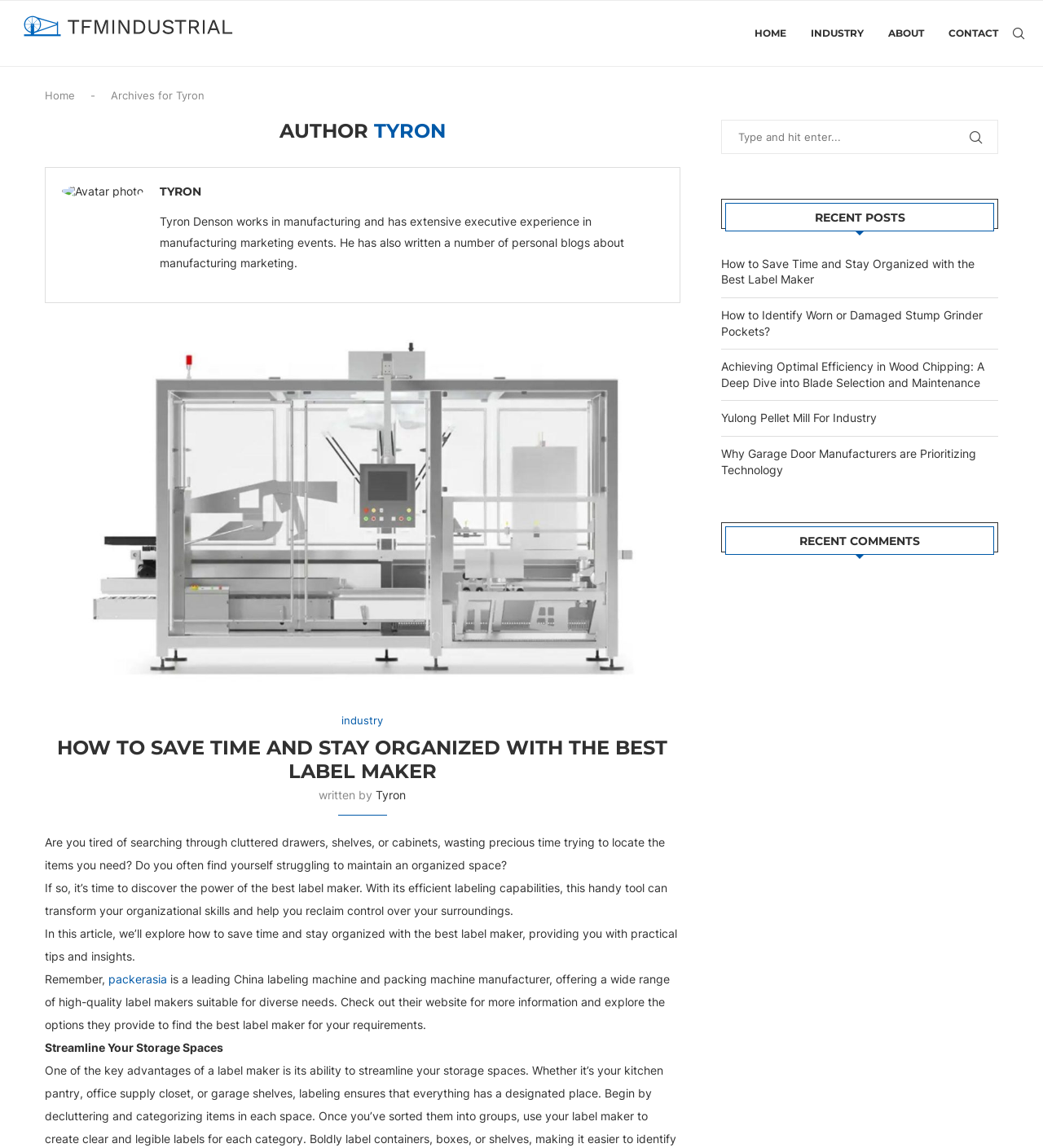Given the element description, predict the bounding box coordinates in the format (top-left x, top-left y, bottom-right x, bottom-right y), using floating point numbers between 0 and 1: Yulong Pellet Mill For Industry

[0.691, 0.358, 0.841, 0.37]